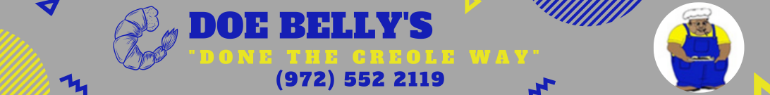What is the contact number displayed on the graphic?
Please use the image to provide an in-depth answer to the question.

The contact number is prominently displayed on the graphic, as stated in the caption, and is (972) 552 2119, which is the phone number potential customers can reach out to.